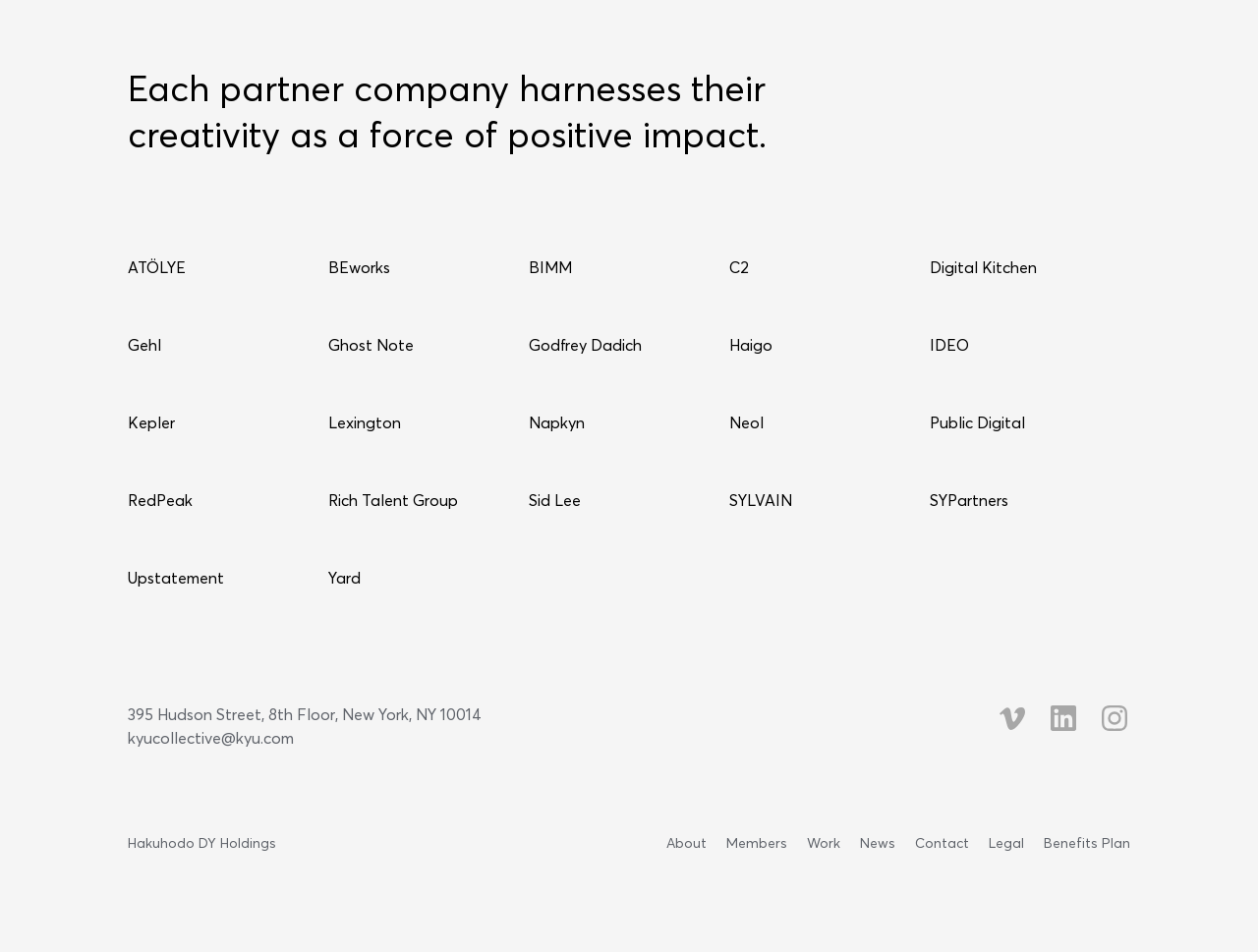Can you identify the bounding box coordinates of the clickable region needed to carry out this instruction: 'Check the company's Vimeo page'? The coordinates should be four float numbers within the range of 0 to 1, stated as [left, top, right, bottom].

[0.792, 0.738, 0.817, 0.788]